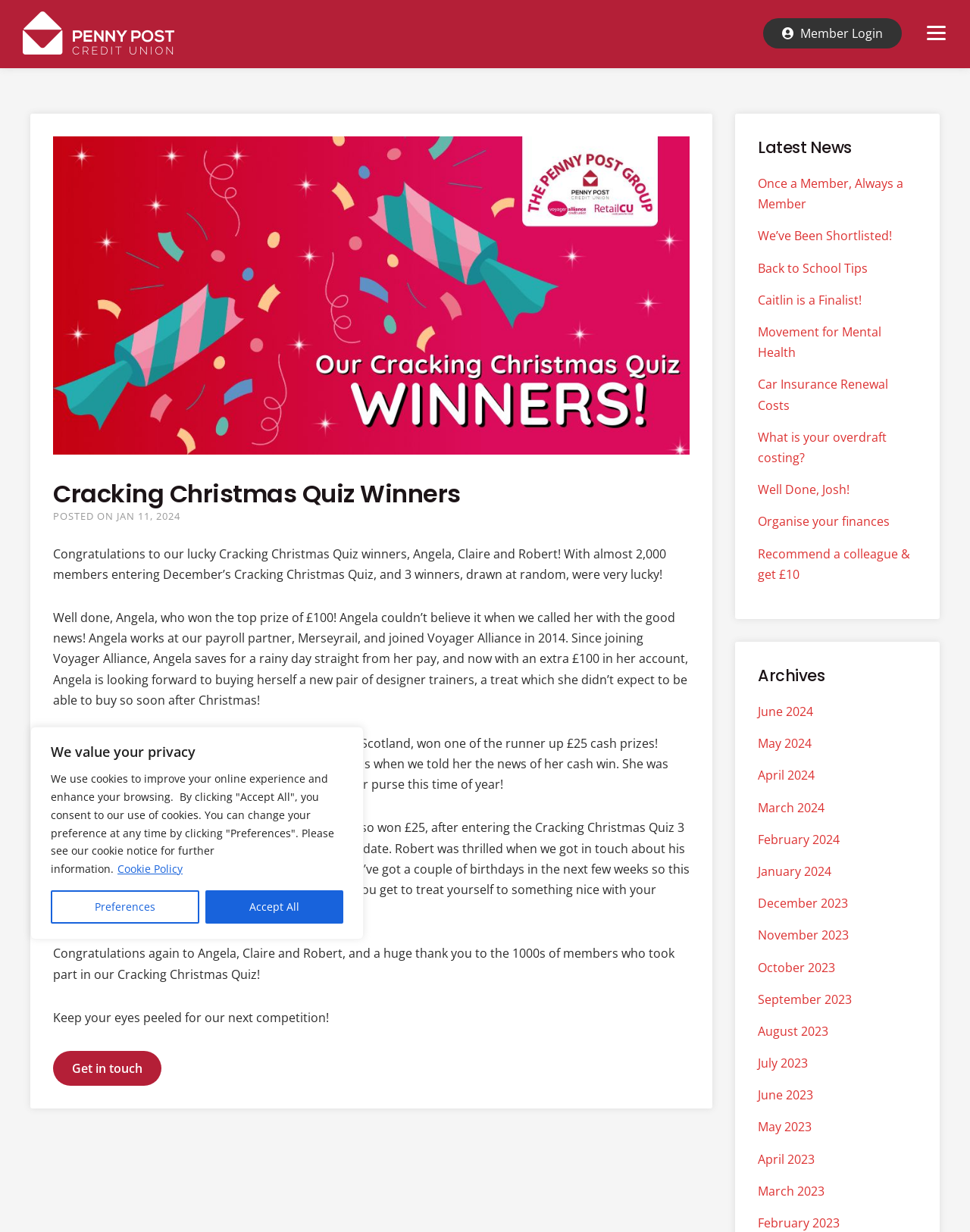Extract the primary headline from the webpage and present its text.

Cracking Christmas Quiz Winners